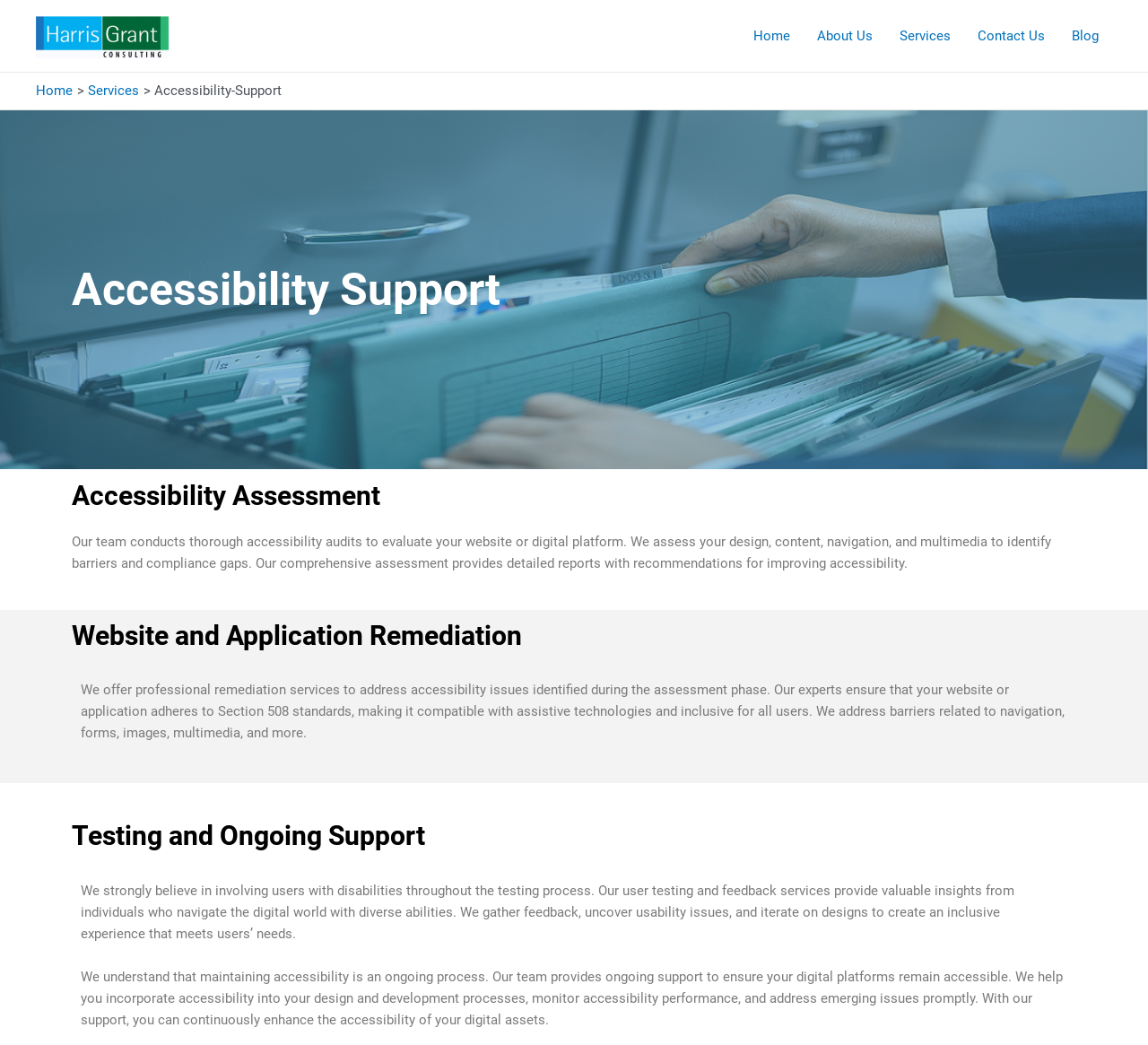Respond to the question below with a single word or phrase: What is the main service offered by this company?

Accessibility Assessment